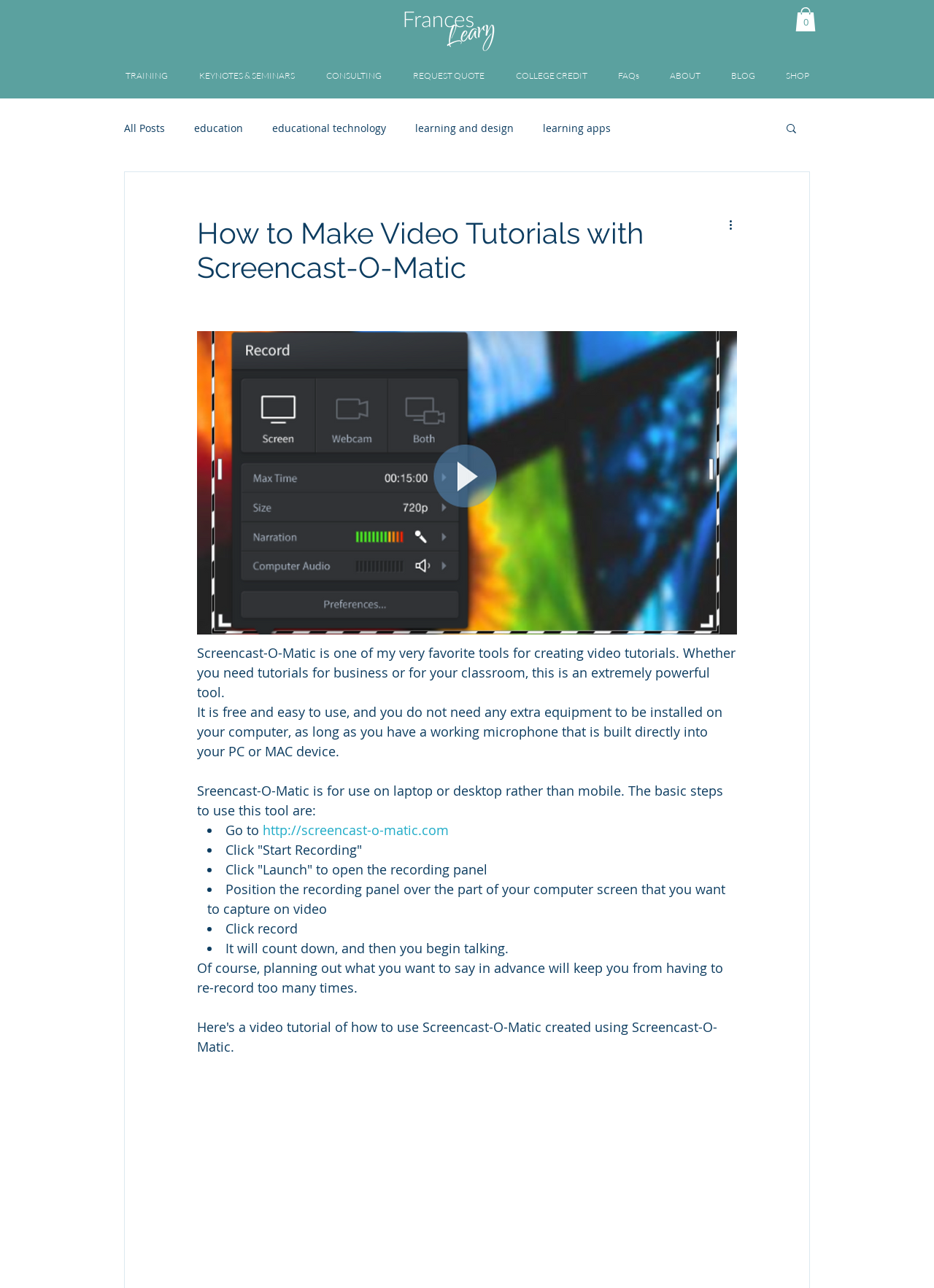Give a full account of the webpage's elements and their arrangement.

The webpage is about creating video tutorials with Screencast-O-Matic, a powerful tool for making video tutorials. At the top left corner, there is a logo image "name white.png". On the top right corner, there is a cart button with 0 items and a search button. Below the logo, there is a navigation menu with links to different sections of the website, including "TRAINING", "KEYNOTES & SEMINARS", "CONSULTING", "REQUEST QUOTE", "COLLEGE CREDIT", "FAQs", "ABOUT", "BLOG", and "SHOP".

Below the navigation menu, there is a blog section with links to different categories, including "All Posts", "education", "educational technology", "learning and design", and "learning apps". On the right side of the blog section, there is a "More actions" button.

The main content of the webpage is a tutorial on how to make video tutorials with Screencast-O-Matic. The tutorial starts with a heading "How to Make Video Tutorials with Screencast-O-Matic" and a brief introduction to the tool, stating that it is free, easy to use, and does not require any extra equipment. The introduction is followed by a list of basic steps to use the tool, including going to the Screencast-O-Matic website, clicking "Start Recording", launching the recording panel, positioning the panel over the desired screen area, clicking record, and starting to talk. The tutorial also advises planning out what to say in advance to avoid re-recording.